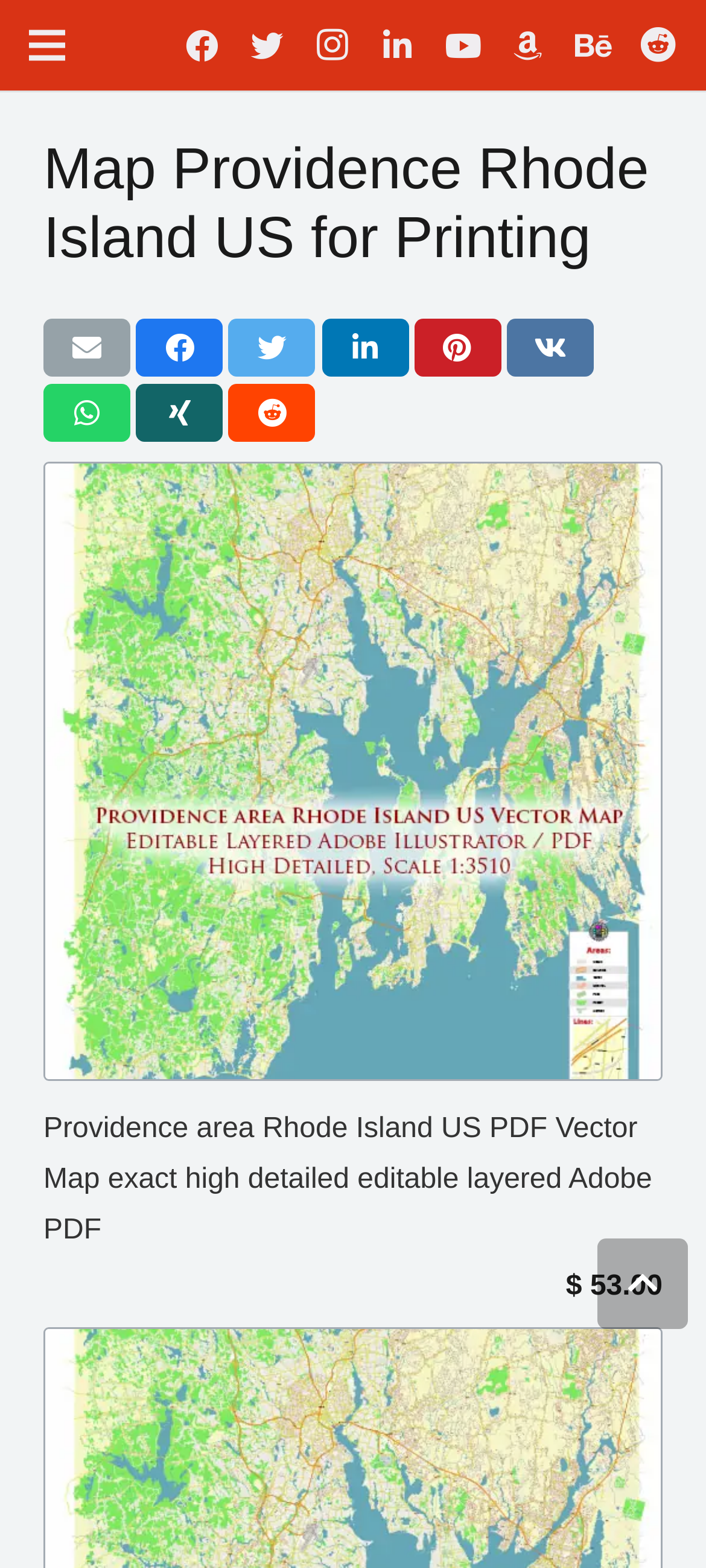Please identify the bounding box coordinates of the clickable area that will allow you to execute the instruction: "Open the menu".

[0.008, 0.0, 0.125, 0.058]